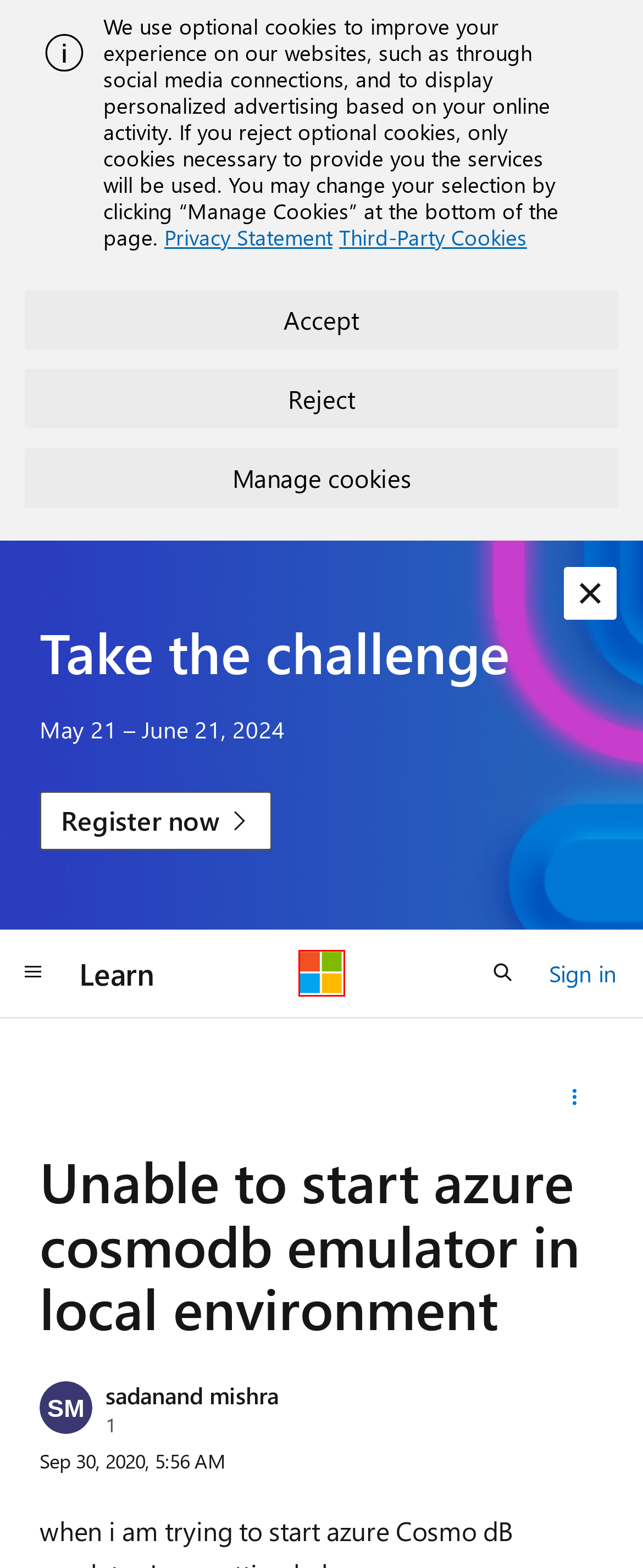You have a screenshot showing a webpage with a red bounding box around a UI element. Choose the webpage description that best matches the new page after clicking the highlighted element. Here are the options:
A. Terms of Use | Microsoft Learn
B. Your request has been blocked. This could be
                        due to several reasons.
C. Contribute to Microsoft Learn - Contributor guide | Microsoft Learn
D. Trademark and Brand Guidelines | Microsoft Legal
E. Registration | Microsoft Learn Challenge: Build Edition
F. Questions - Microsoft Q&A
G. Microsoft Learn Blog - Microsoft Community Hub
H. Microsoft previous versions of technical documentation | Microsoft Learn

B